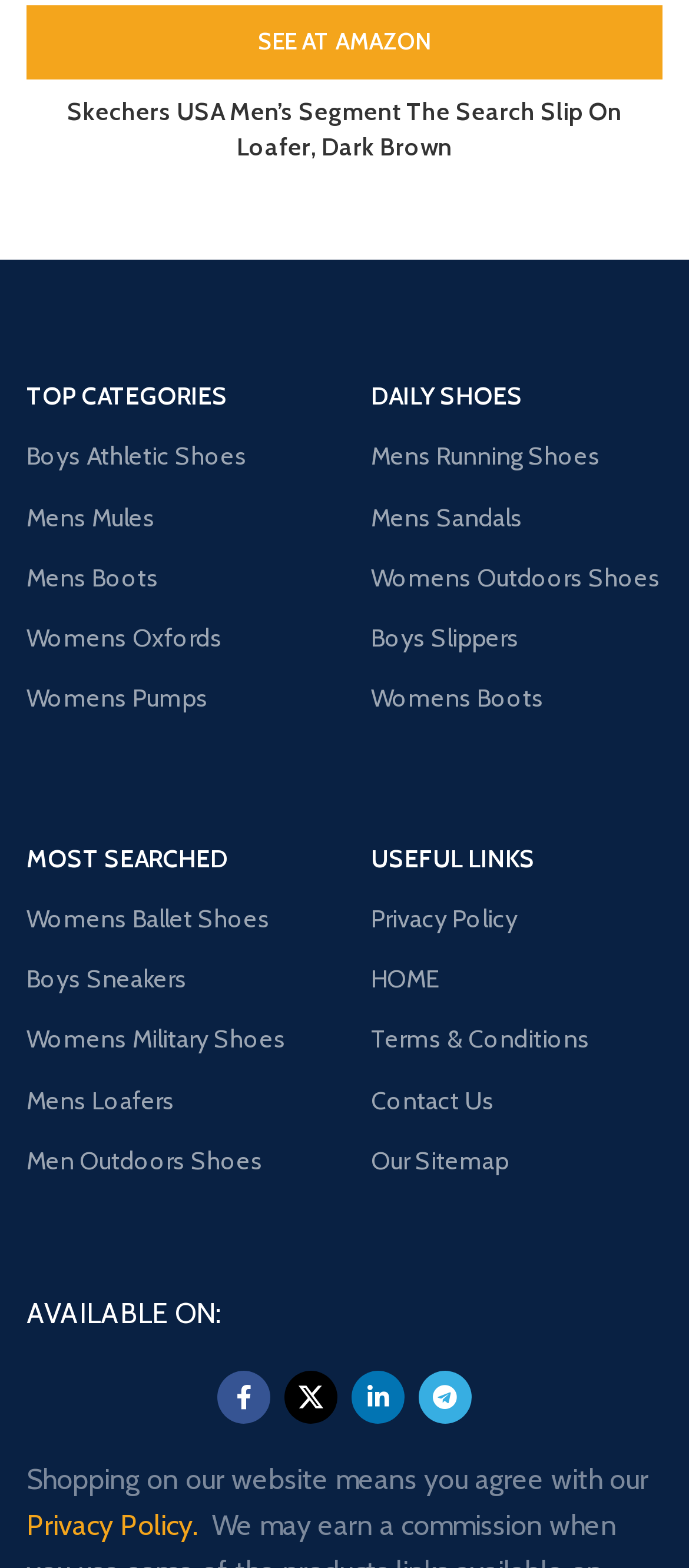What do users agree to by shopping on the website?
Based on the image, answer the question with as much detail as possible.

According to the text at the bottom of the webpage, shopping on the website means users agree with the website's 'Privacy Policy'.